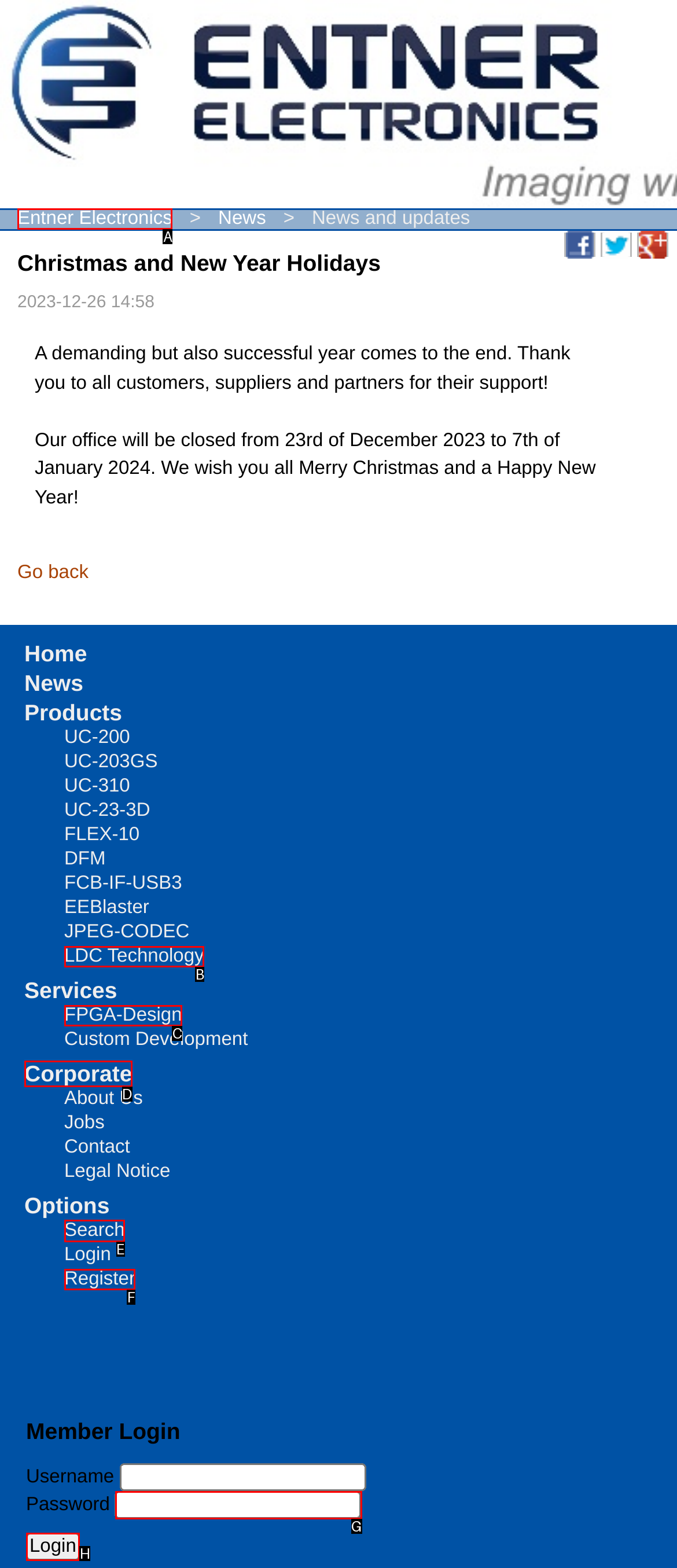Determine the letter of the UI element that will complete the task: Search for products or services
Reply with the corresponding letter.

E